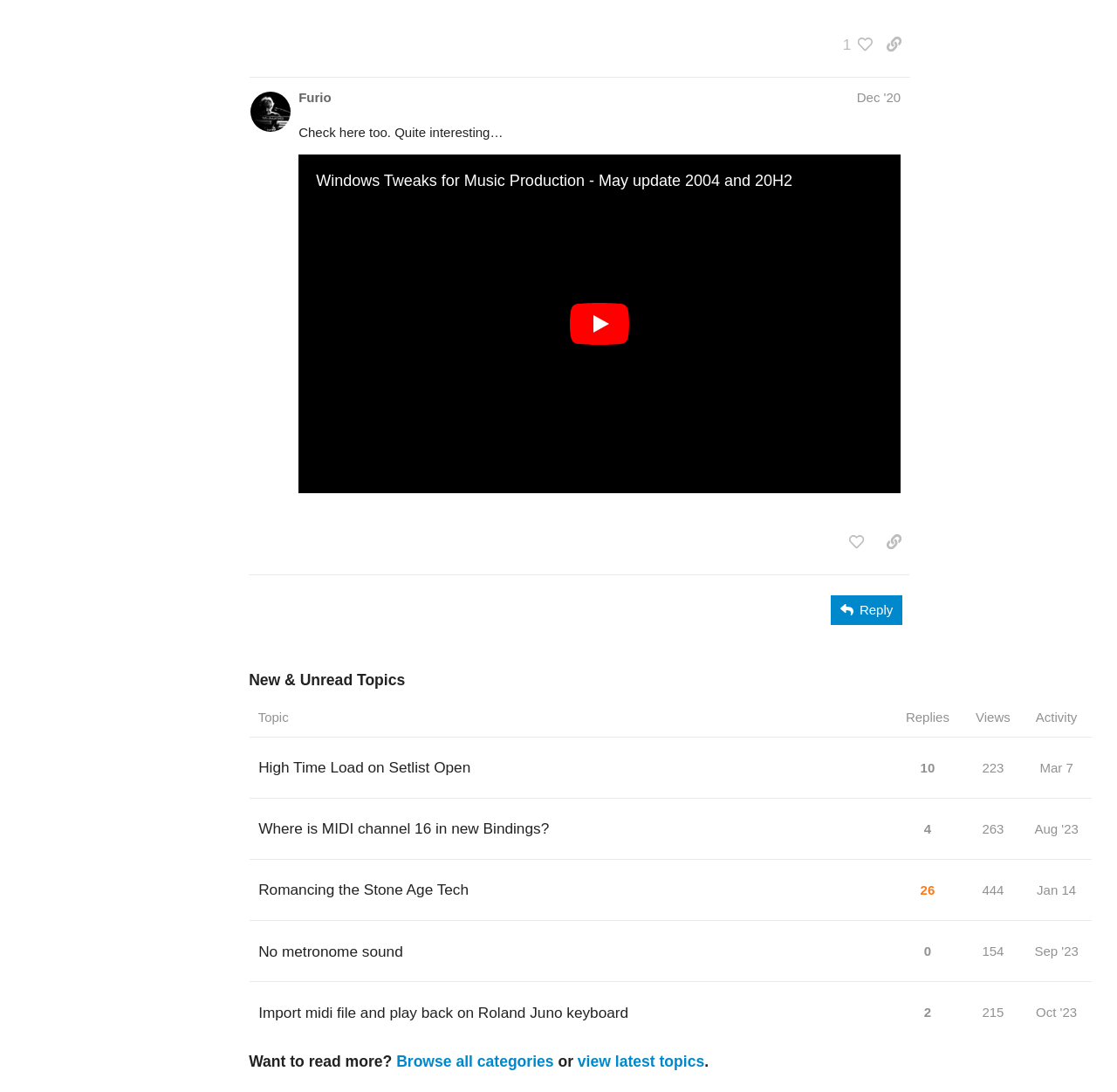Respond to the following question with a brief word or phrase:
What is the topic of the post by Furio?

Windows Tweaks for Music Production